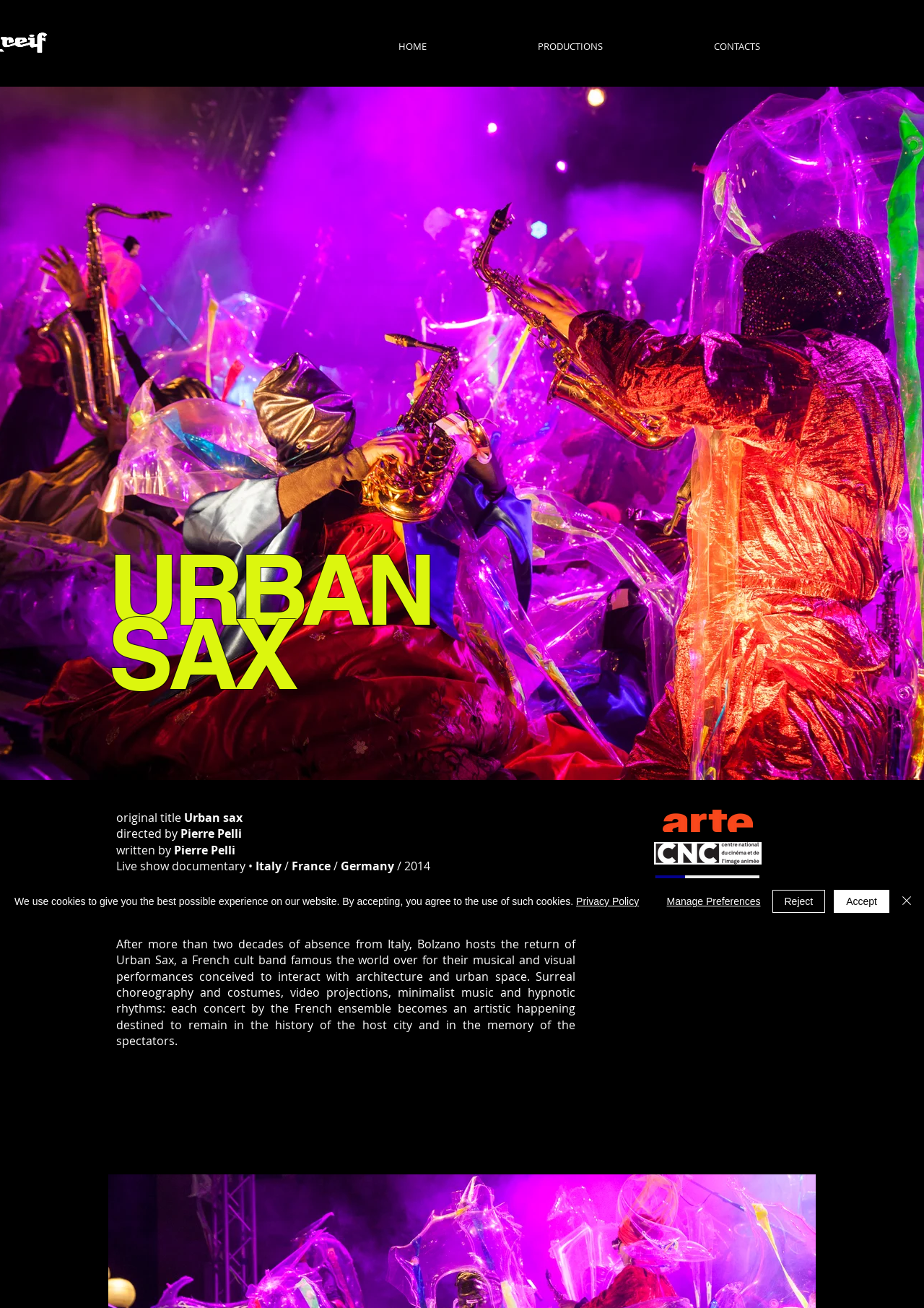Locate the bounding box of the UI element based on this description: "Reject". Provide four float numbers between 0 and 1 as [left, top, right, bottom].

[0.836, 0.68, 0.893, 0.698]